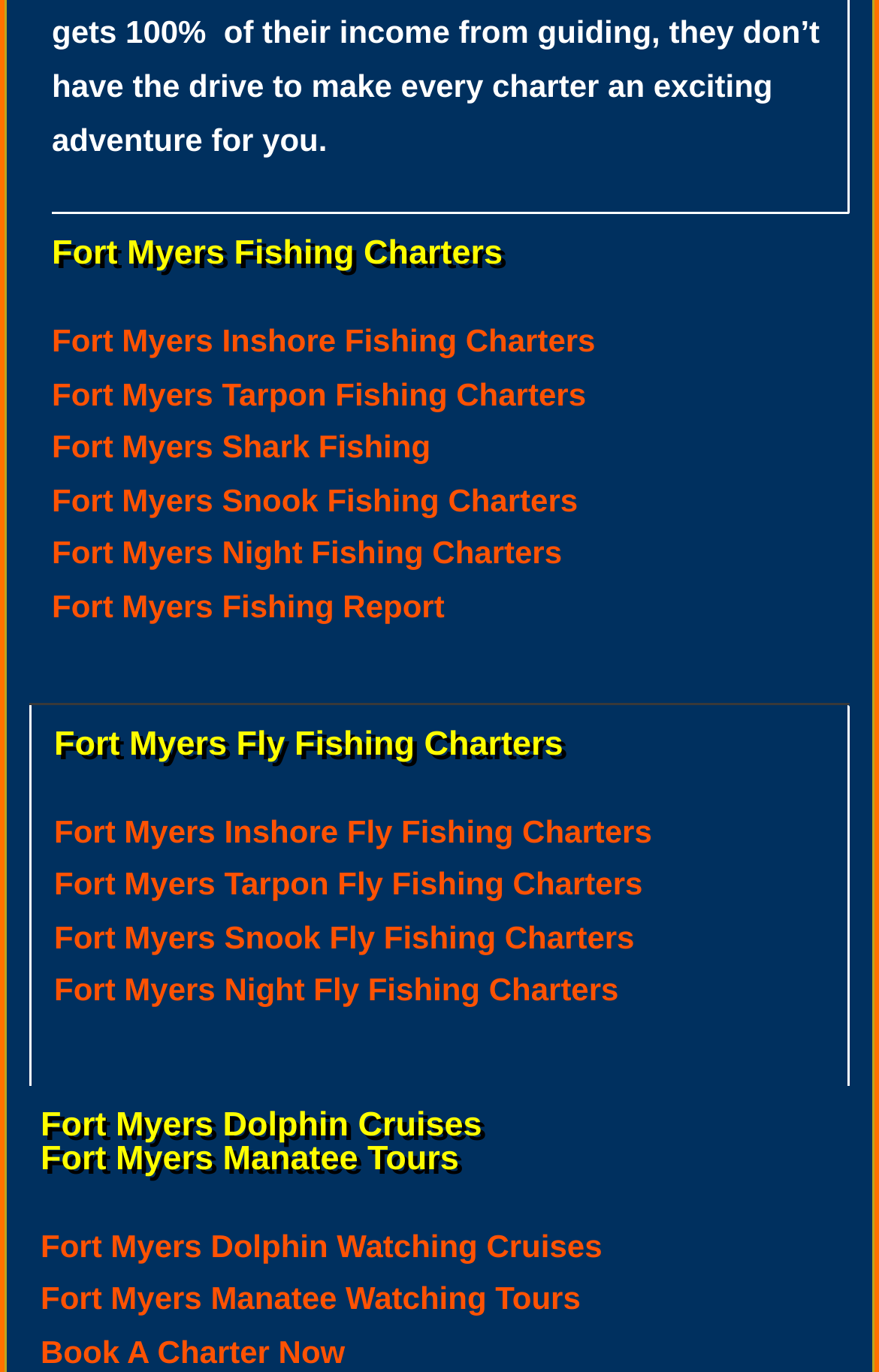Given the description of the UI element: "Fort Myers Shark Fishing", predict the bounding box coordinates in the form of [left, top, right, bottom], with each value being a float between 0 and 1.

[0.059, 0.312, 0.49, 0.339]